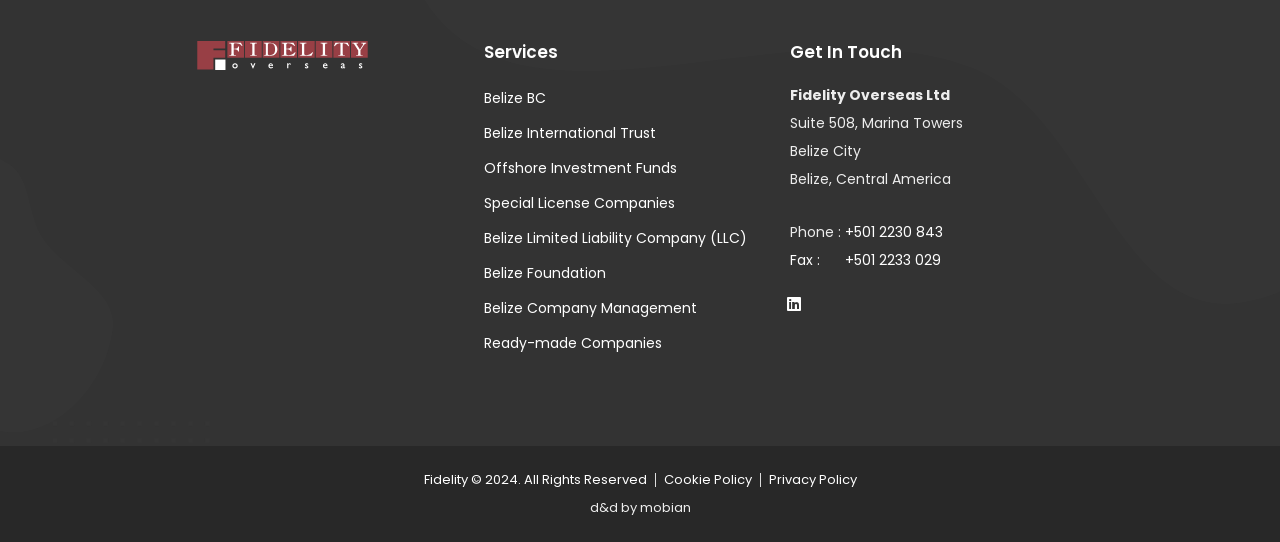Based on the provided description, "Reformat for Audible-ready cover ($49)", find the bounding box of the corresponding UI element in the screenshot.

None